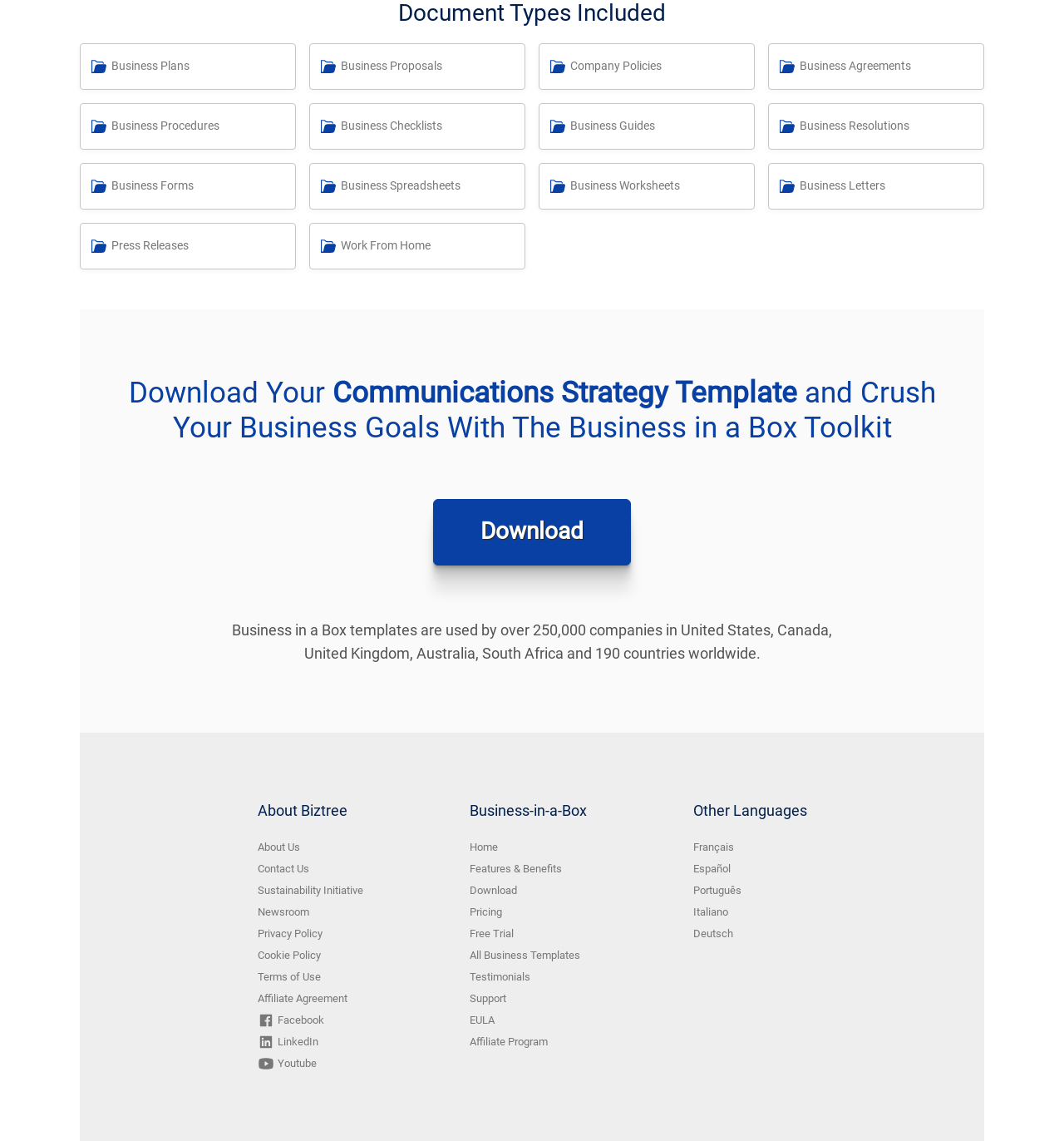Using the given description, provide the bounding box coordinates formatted as (top-left x, top-left y, bottom-right x, bottom-right y), with all values being floating point numbers between 0 and 1. Description: parent_node: E-posta * aria-describedby="email-notes" name="email"

None